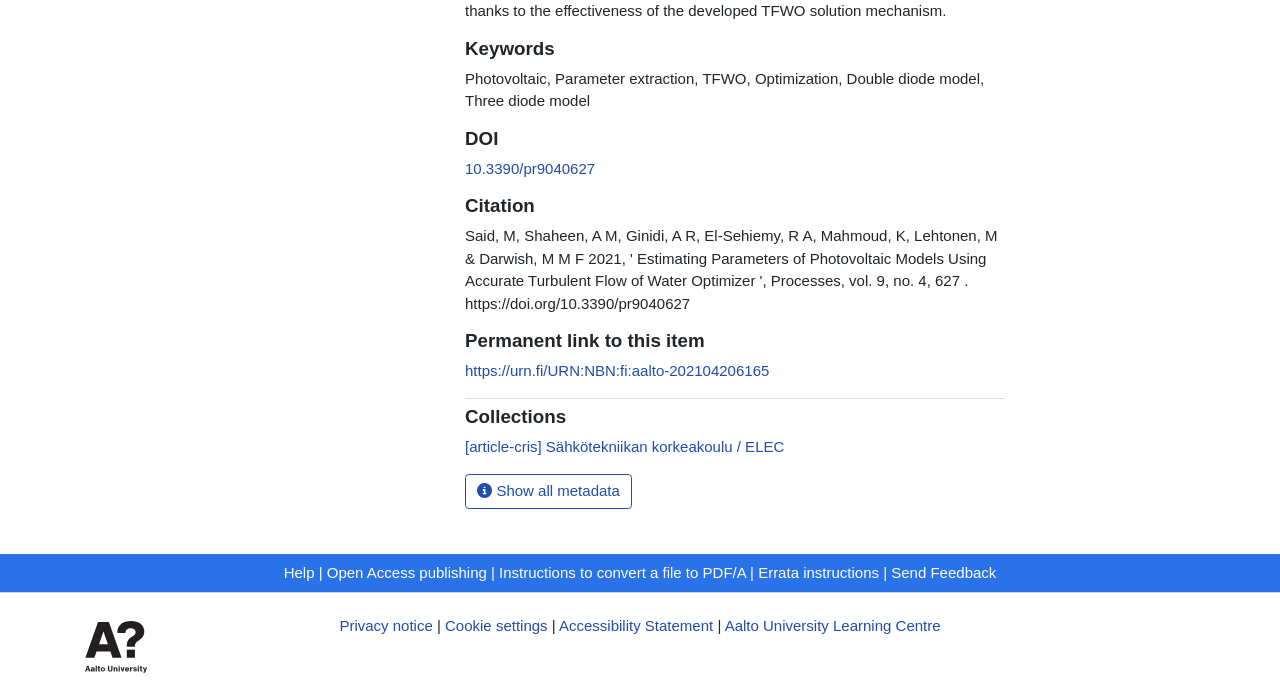Locate the bounding box coordinates of the item that should be clicked to fulfill the instruction: "Show all metadata".

[0.363, 0.682, 0.494, 0.734]